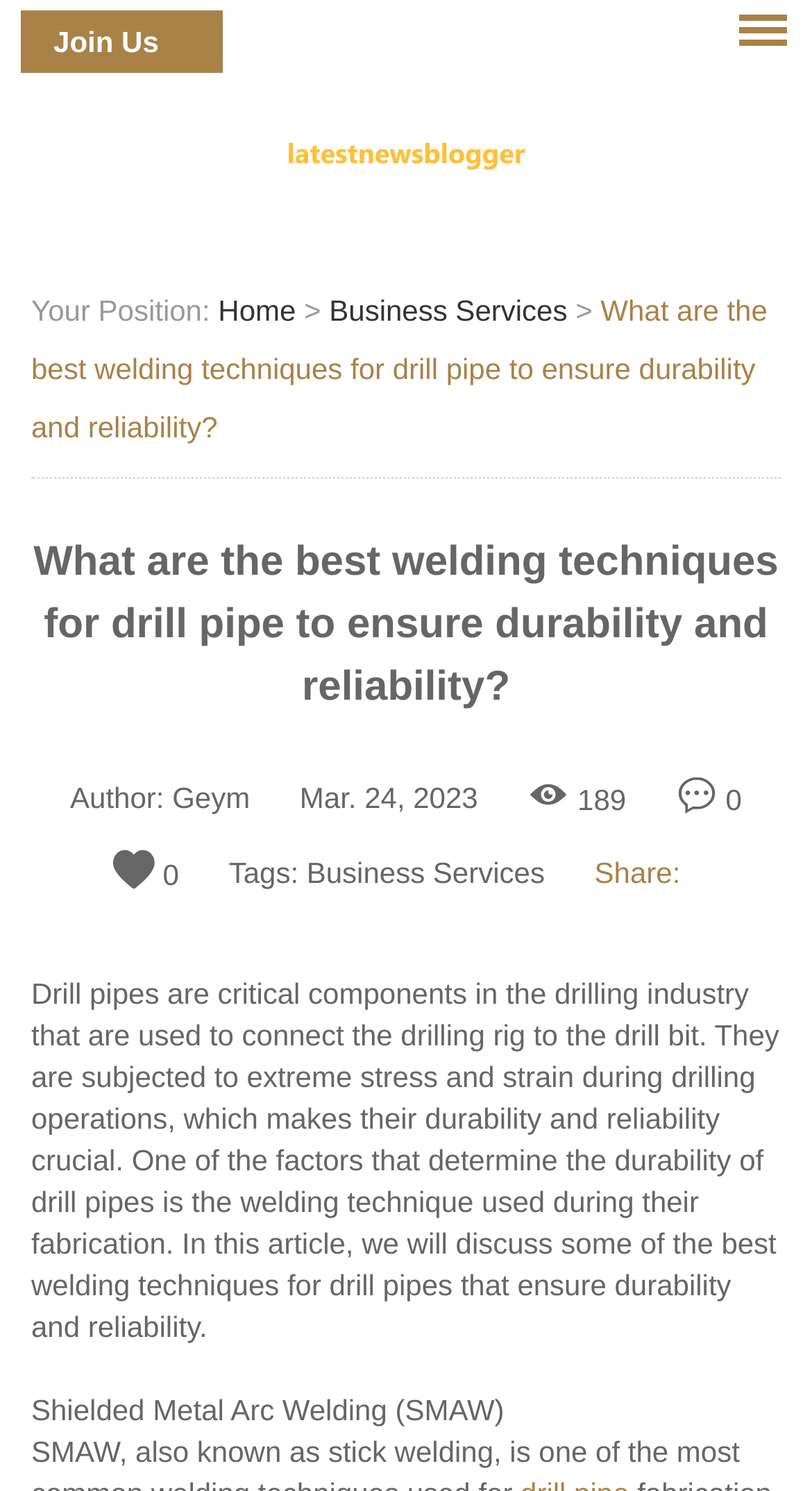Could you indicate the bounding box coordinates of the region to click in order to complete this instruction: "read the article by Geym".

[0.212, 0.524, 0.308, 0.546]